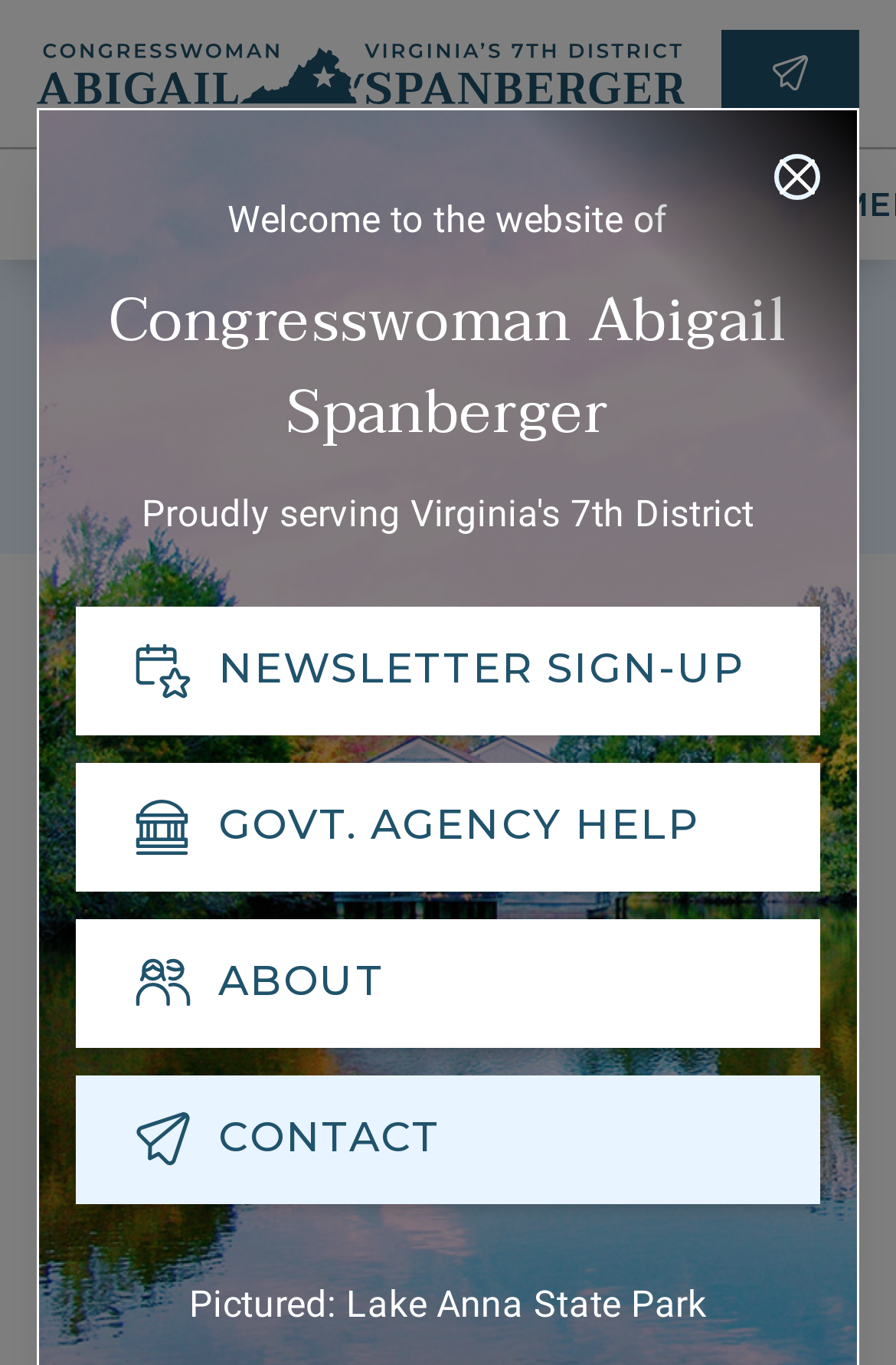Can you specify the bounding box coordinates of the area that needs to be clicked to fulfill the following instruction: "Get government agency help"?

[0.085, 0.559, 0.915, 0.653]